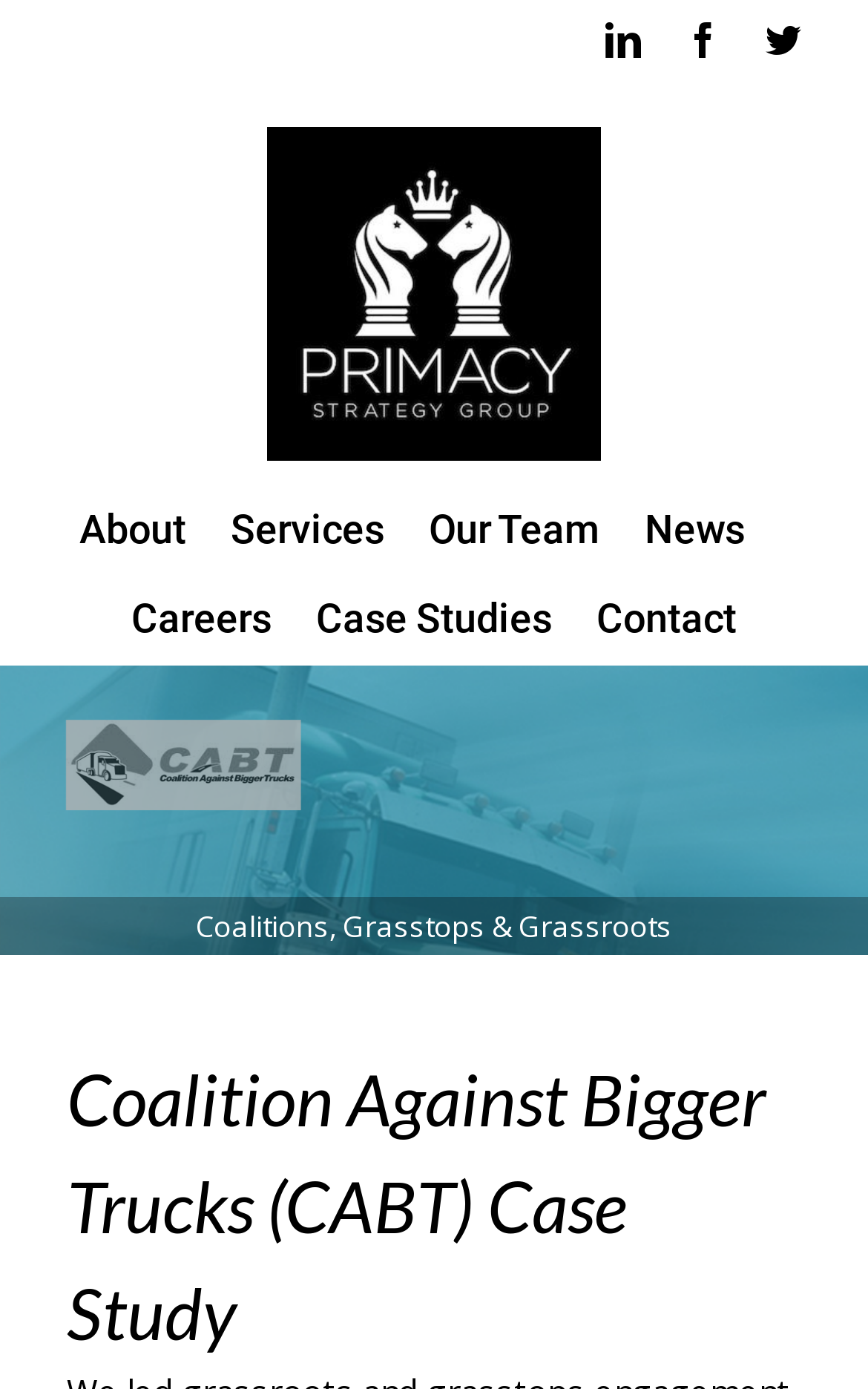What is the first menu item?
Answer the question with a detailed and thorough explanation.

I looked at the navigation menu and found that the first item is 'About', which is a link.